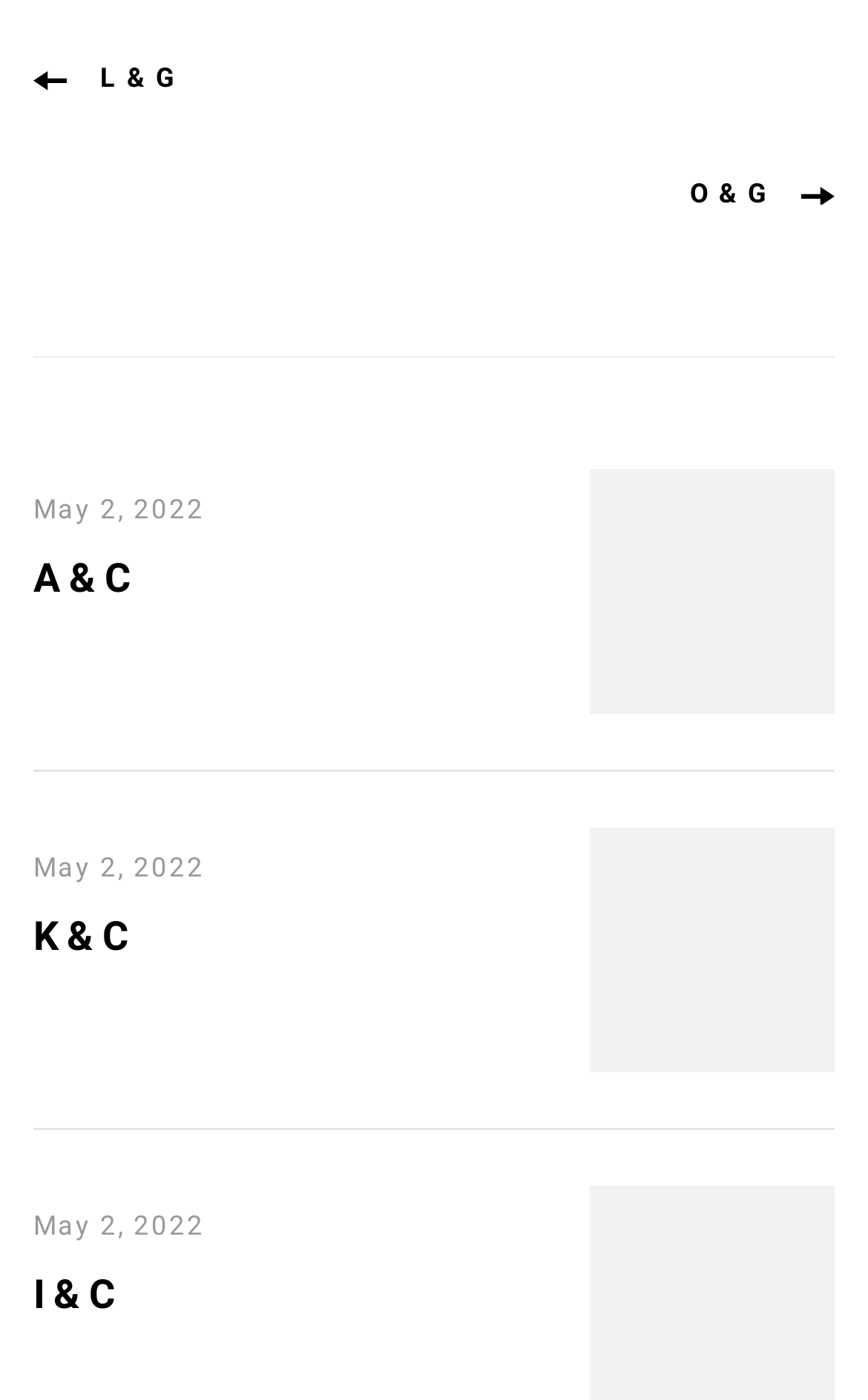Using the description: "I & C", determine the UI element's bounding box coordinates. Ensure the coordinates are in the format of four float numbers between 0 and 1, i.e., [left, top, right, bottom].

[0.038, 0.907, 0.133, 0.941]